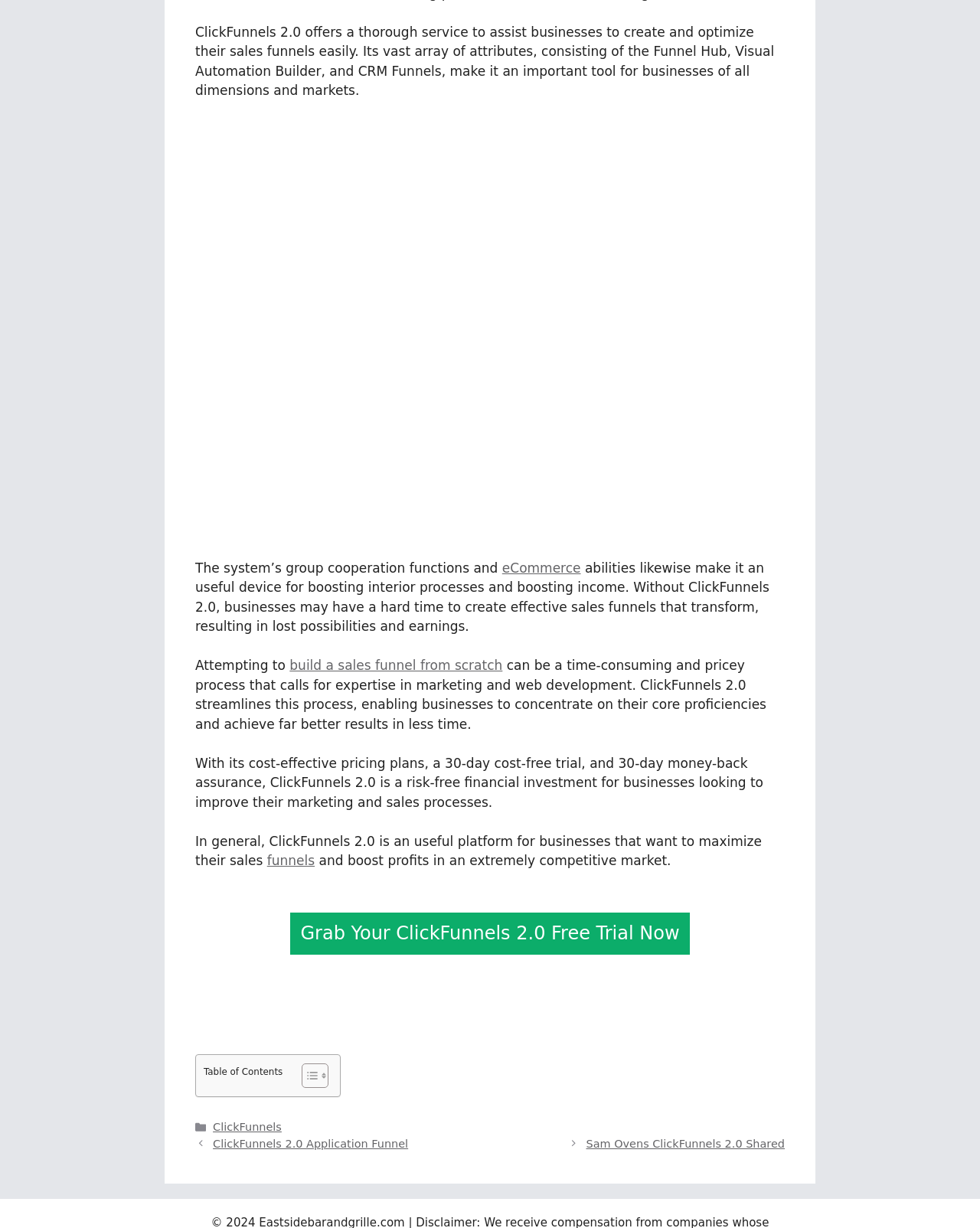Could you specify the bounding box coordinates for the clickable section to complete the following instruction: "view office locations"?

None